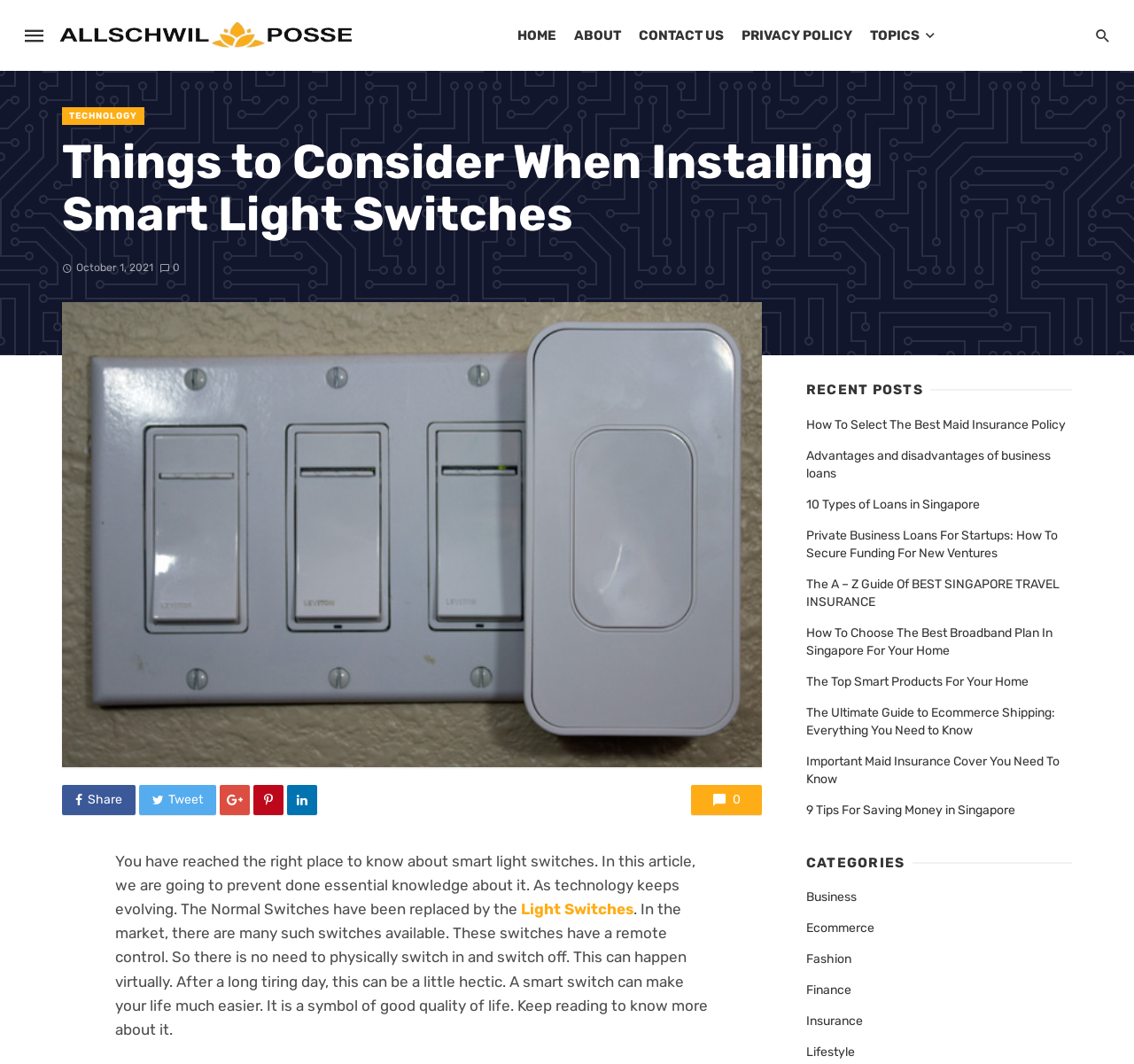Refer to the image and provide an in-depth answer to the question: 
How many social media sharing links are available?

I counted the number of social media sharing links by looking at the links with icons such as ' Share', ' Tweet', '', '', and '', which are commonly used for social media sharing.